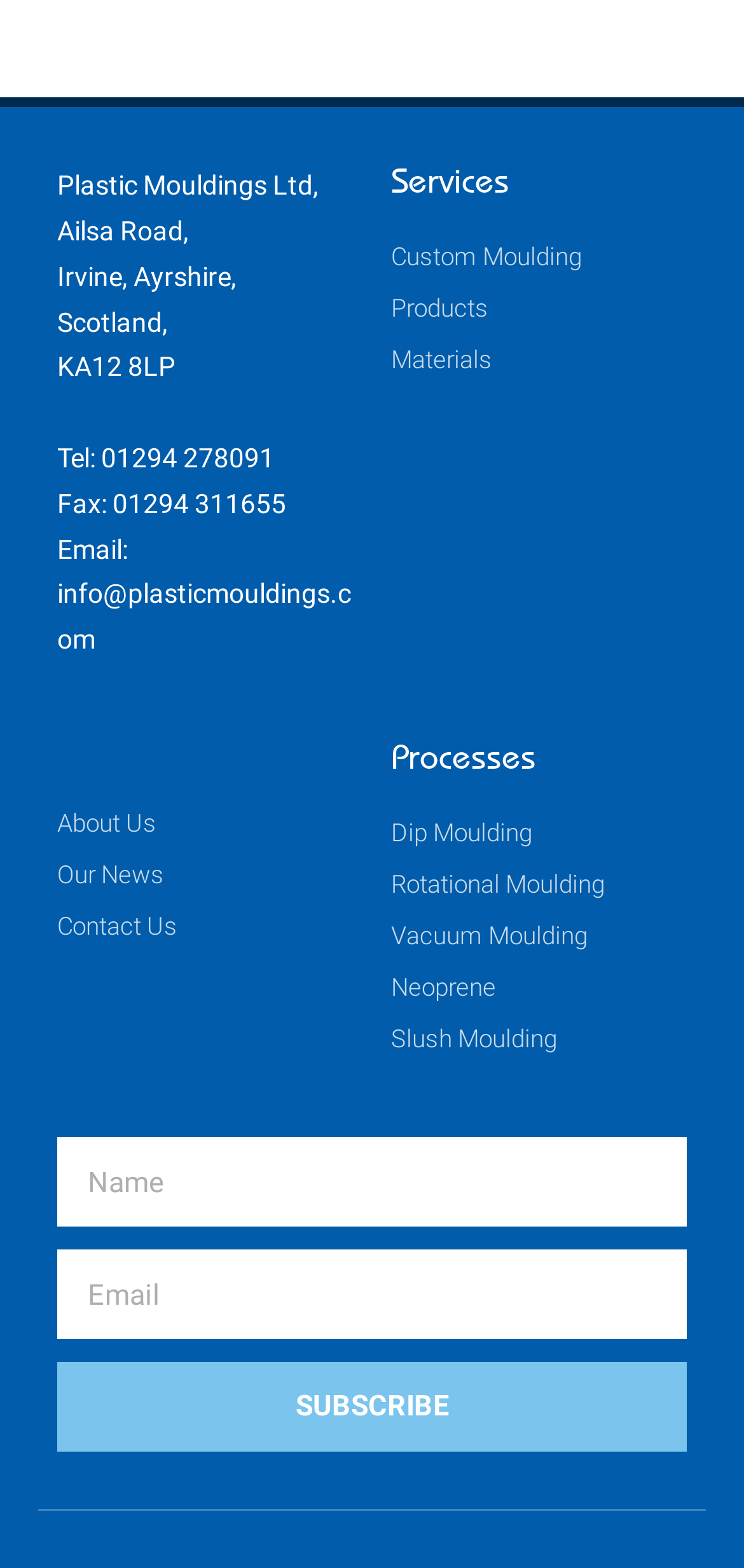Please determine the bounding box coordinates of the element to click on in order to accomplish the following task: "Click on Contact Us". Ensure the coordinates are four float numbers ranging from 0 to 1, i.e., [left, top, right, bottom].

[0.077, 0.578, 0.474, 0.605]